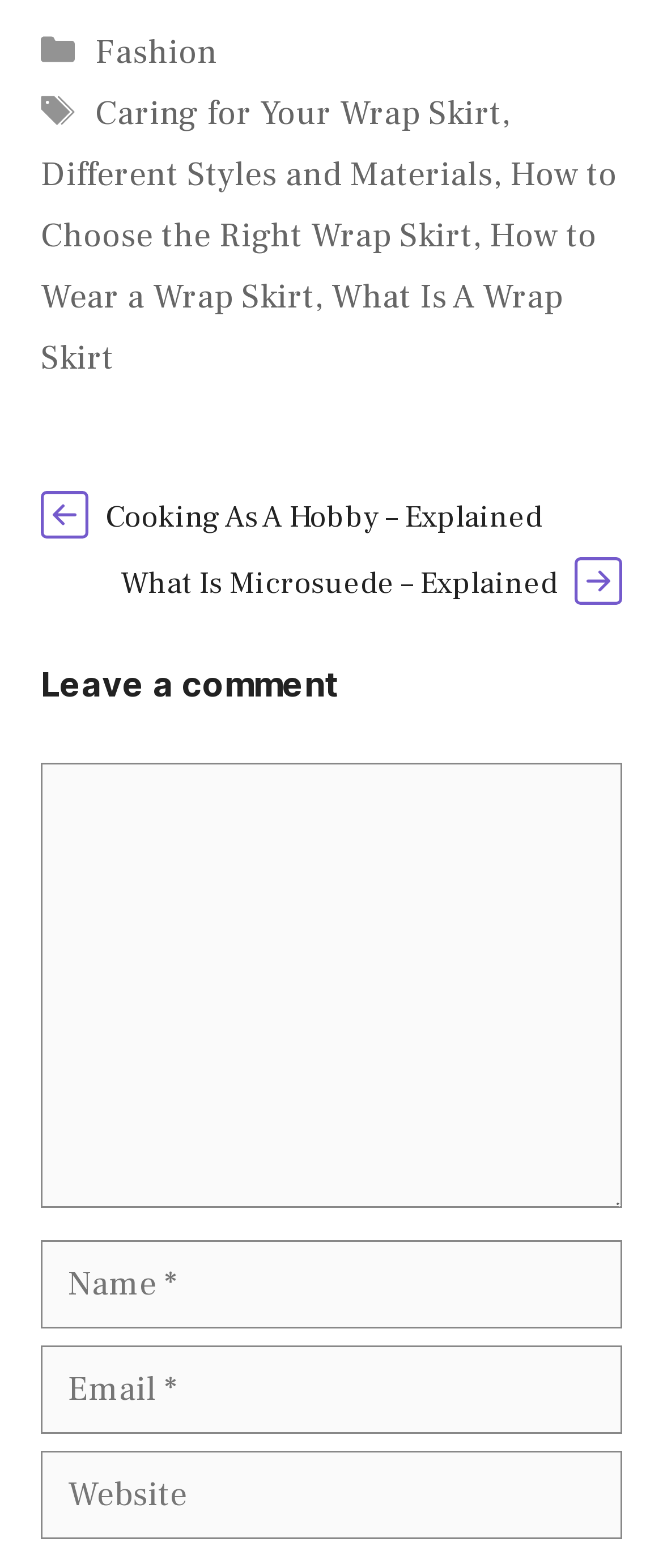What is the first category listed?
Answer the question with a detailed and thorough explanation.

The first category listed is 'Fashion' which is a link element located at the top of the webpage, specifically at coordinates [0.144, 0.019, 0.328, 0.048].